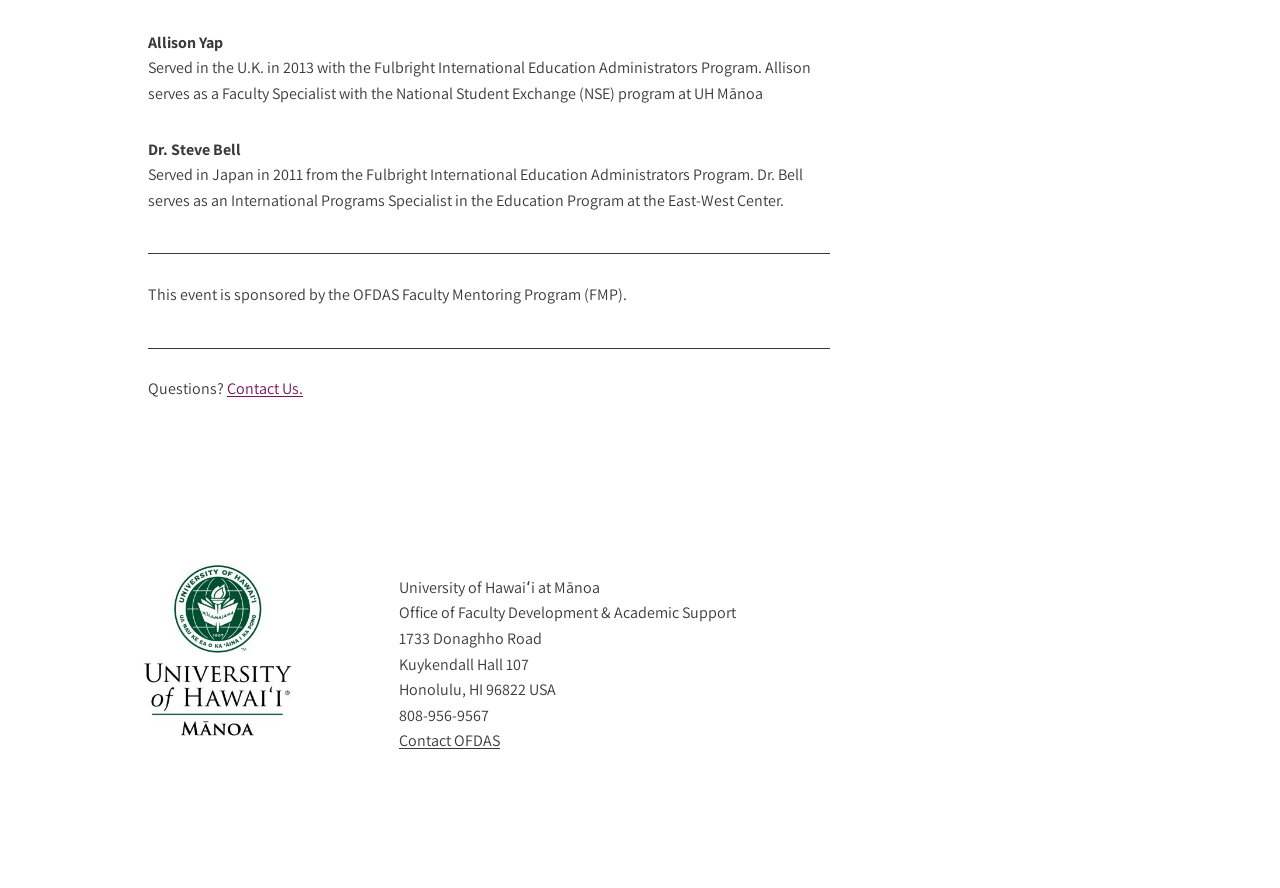Provide a one-word or short-phrase response to the question:
What is the name of the institution that sponsors the event?

OFDAS Faculty Mentoring Program